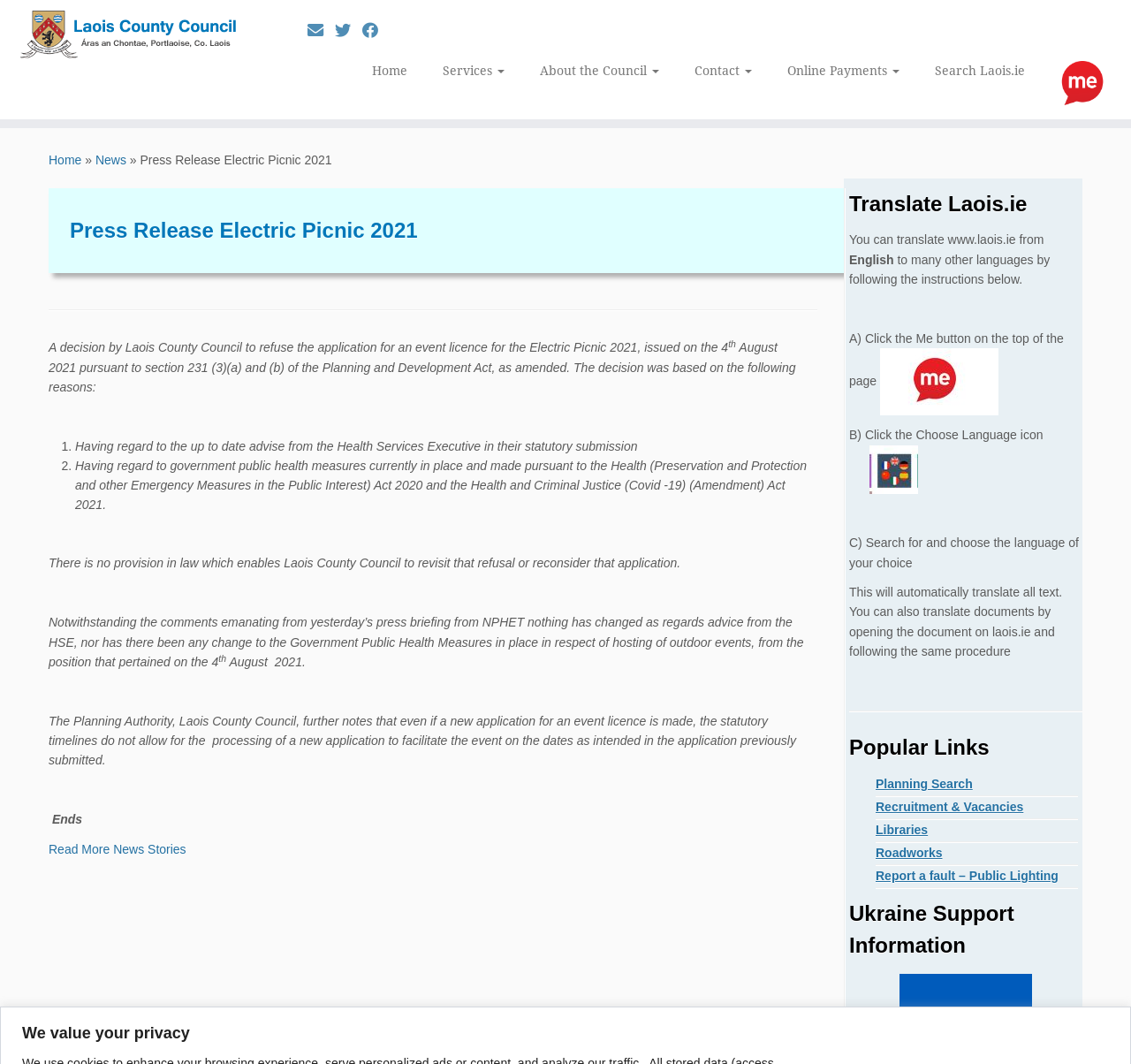Find the bounding box coordinates of the clickable area required to complete the following action: "Click the 'Home' link".

[0.313, 0.053, 0.376, 0.08]